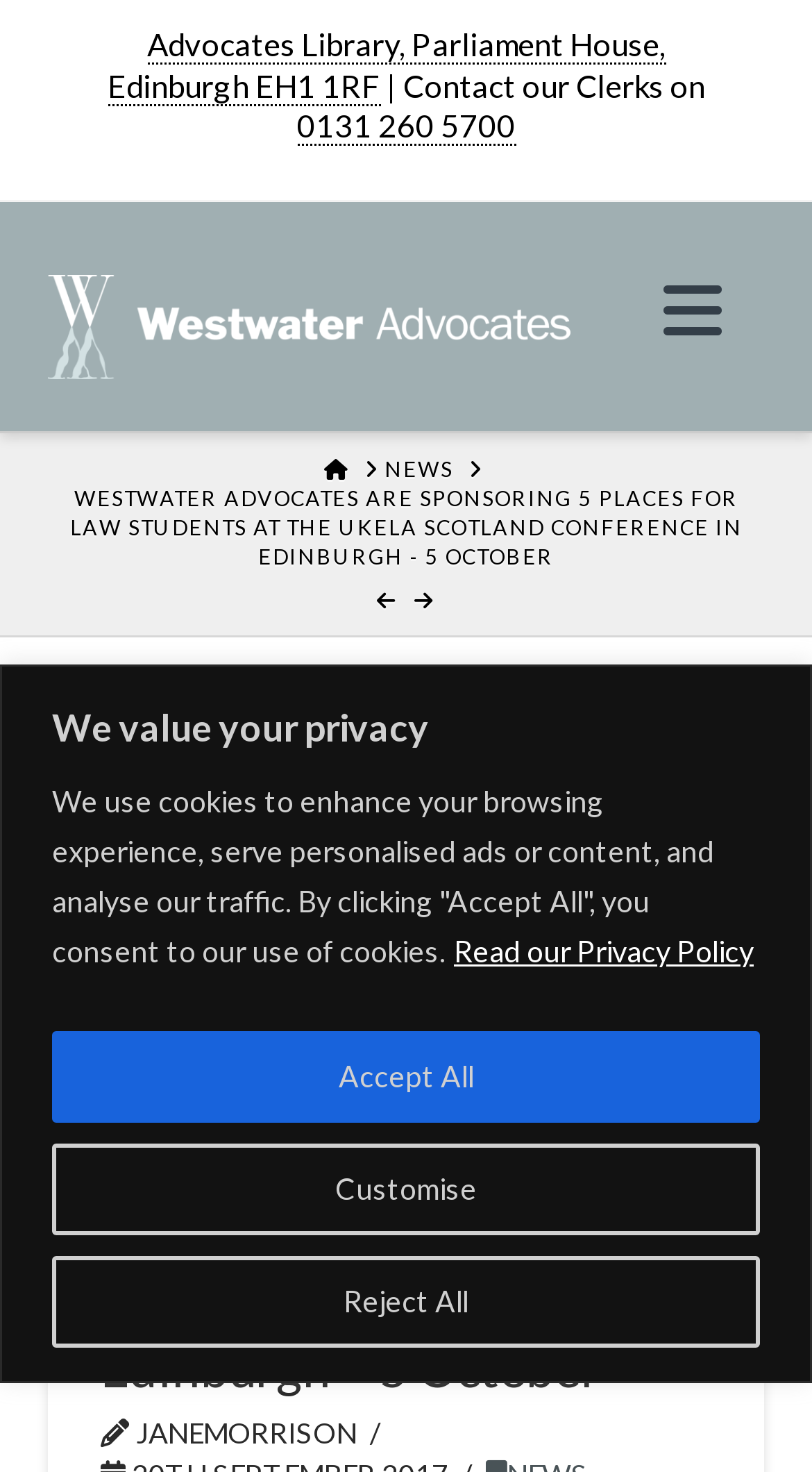Using the details in the image, give a detailed response to the question below:
What is the address of Advocates Library?

I found the address by looking at the link element with the text 'Advocates Library, Parliament House, Edinburgh EH1 1RF' which is located at the top of the webpage.